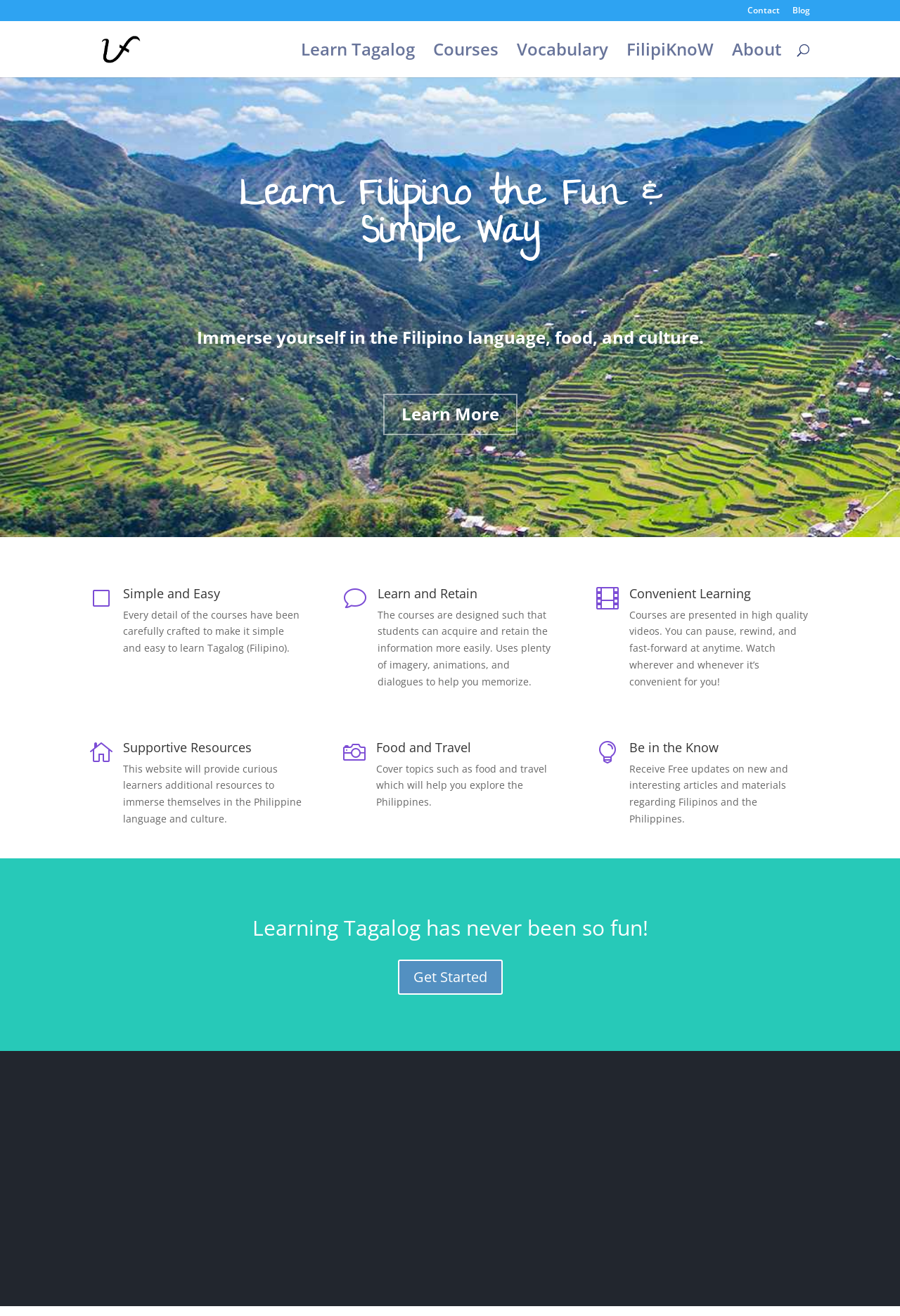Provide a comprehensive description of the webpage.

This webpage is dedicated to learning Tagalog, the Filipino language, and exploring Philippine culture. At the top, there are several links, including "Contact", "Blog", "Learning Filipino", "Learn Tagalog", "Courses", "Vocabulary", "FilipiKnoW", and "About", which are positioned horizontally across the page. Below these links, there is a search bar with a searchbox labeled "Search for:".

The main content of the page is divided into sections, each with a heading and descriptive text. The first section, "Learn Filipino the Fun & Simple Way", has a link to learn more and a brief introduction to the language and culture. The following sections, "Simple and Easy", "Learn and Retain", "Convenient Learning", "Supportive Resources", "Food and Travel", and "Be in the Know", provide more information about the courses and resources available on the website.

Throughout the page, there are several icons and images, including a Filipino flag, a book, a video player, and a massage symbol, which add visual interest and illustrate the topics being discussed. The text is well-organized and easy to read, with headings and paragraphs that provide a clear structure to the content.

At the bottom of the page, there are four headings with interesting facts about the Philippines, including the number of islands, the size of its malls, the cost of a massage, and the year Magellan landed in the country. These headings are positioned horizontally across the page, with the text aligned to the left. Overall, the webpage is well-designed and easy to navigate, with a clear focus on promoting the learning of Tagalog and the exploration of Philippine culture.